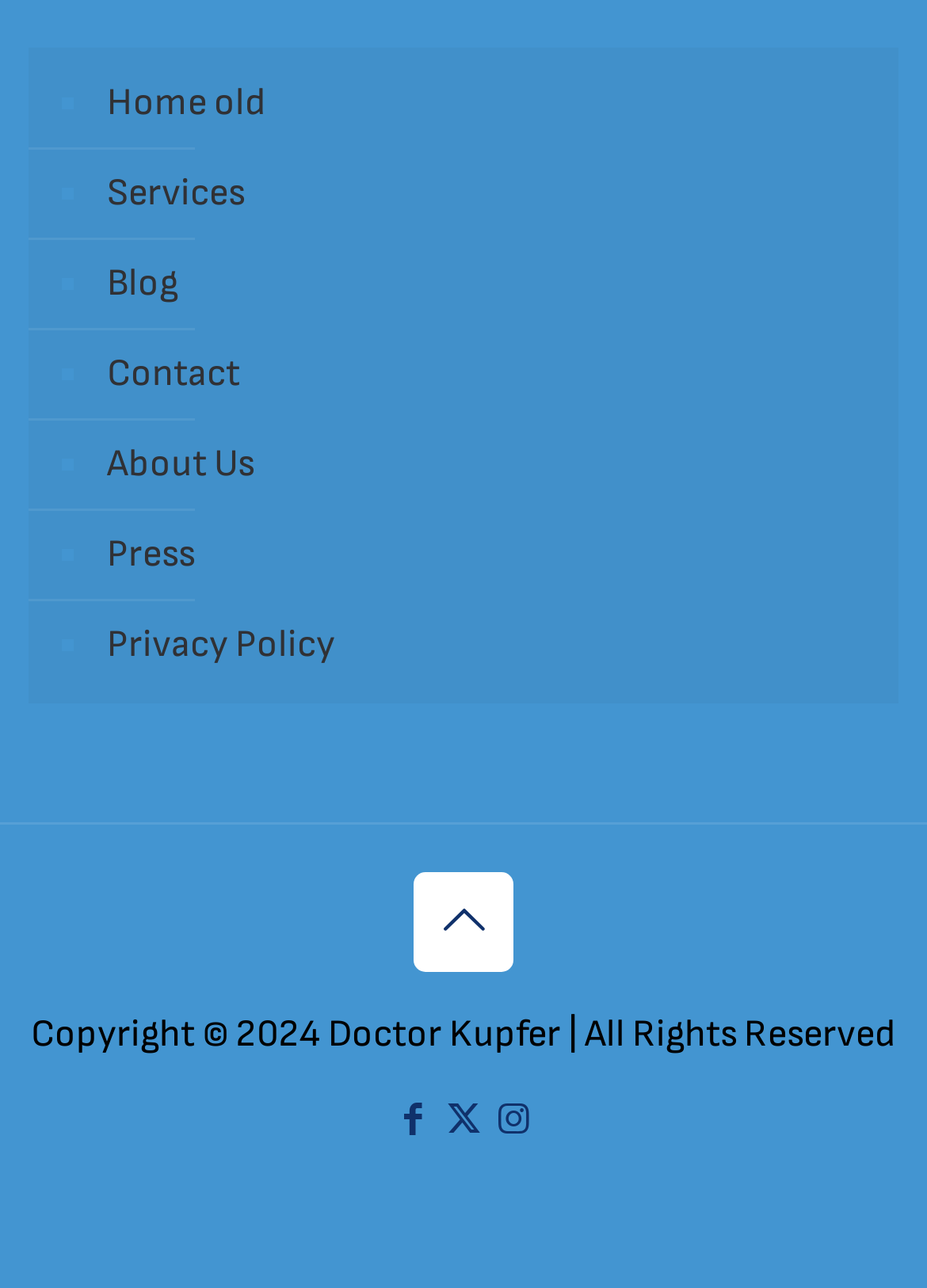Is there a 'Back to top' button?
Please answer the question with as much detail as possible using the screenshot.

I found a link with the text 'Back to top icon' at the bottom of the page, which suggests that there is a 'Back to top' button.